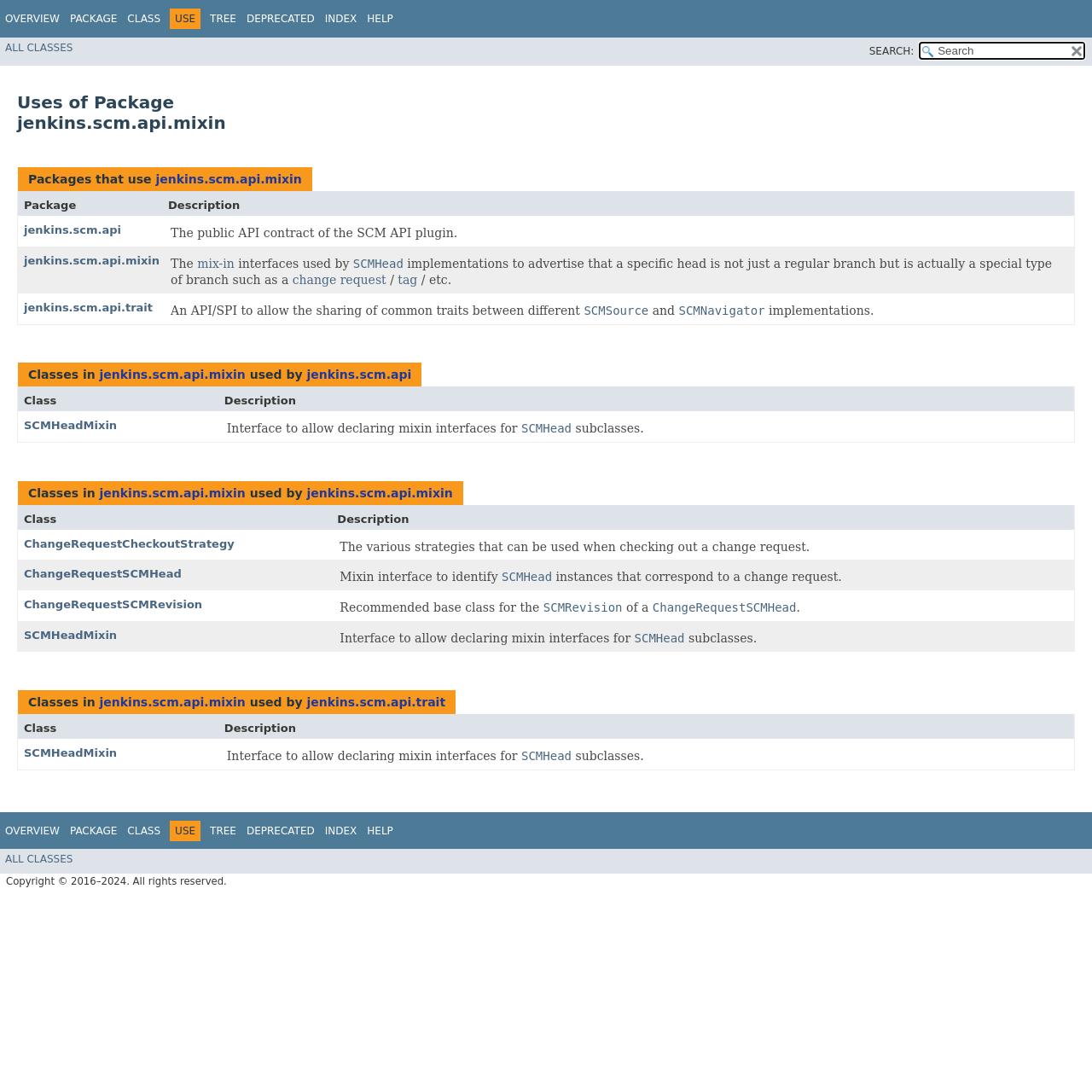Please identify the bounding box coordinates of the element's region that I should click in order to complete the following instruction: "Search for a class". The bounding box coordinates consist of four float numbers between 0 and 1, i.e., [left, top, right, bottom].

[0.842, 0.038, 0.994, 0.054]